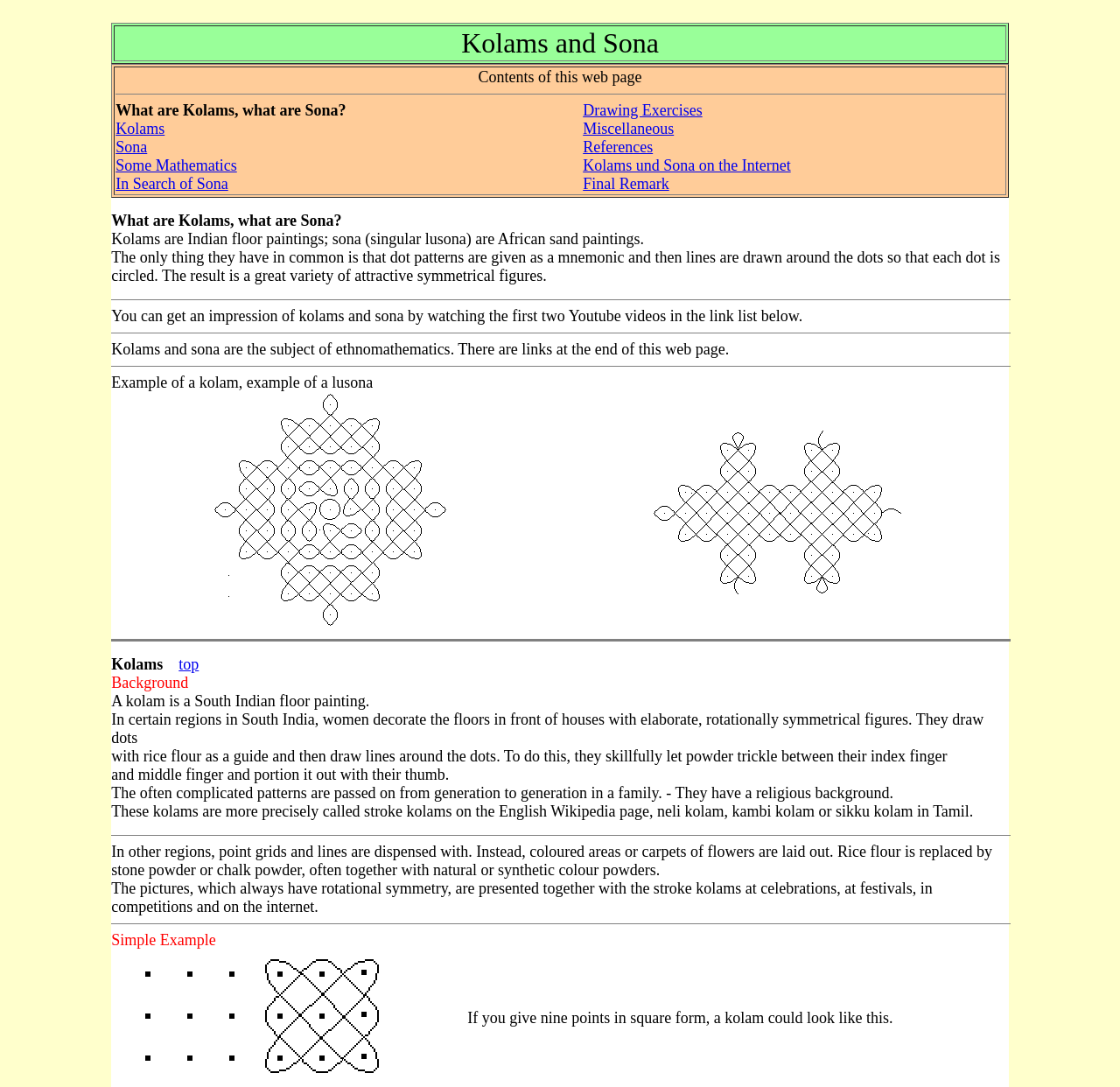Answer with a single word or phrase: 
What is the purpose of Kolams in South India?

Religious background